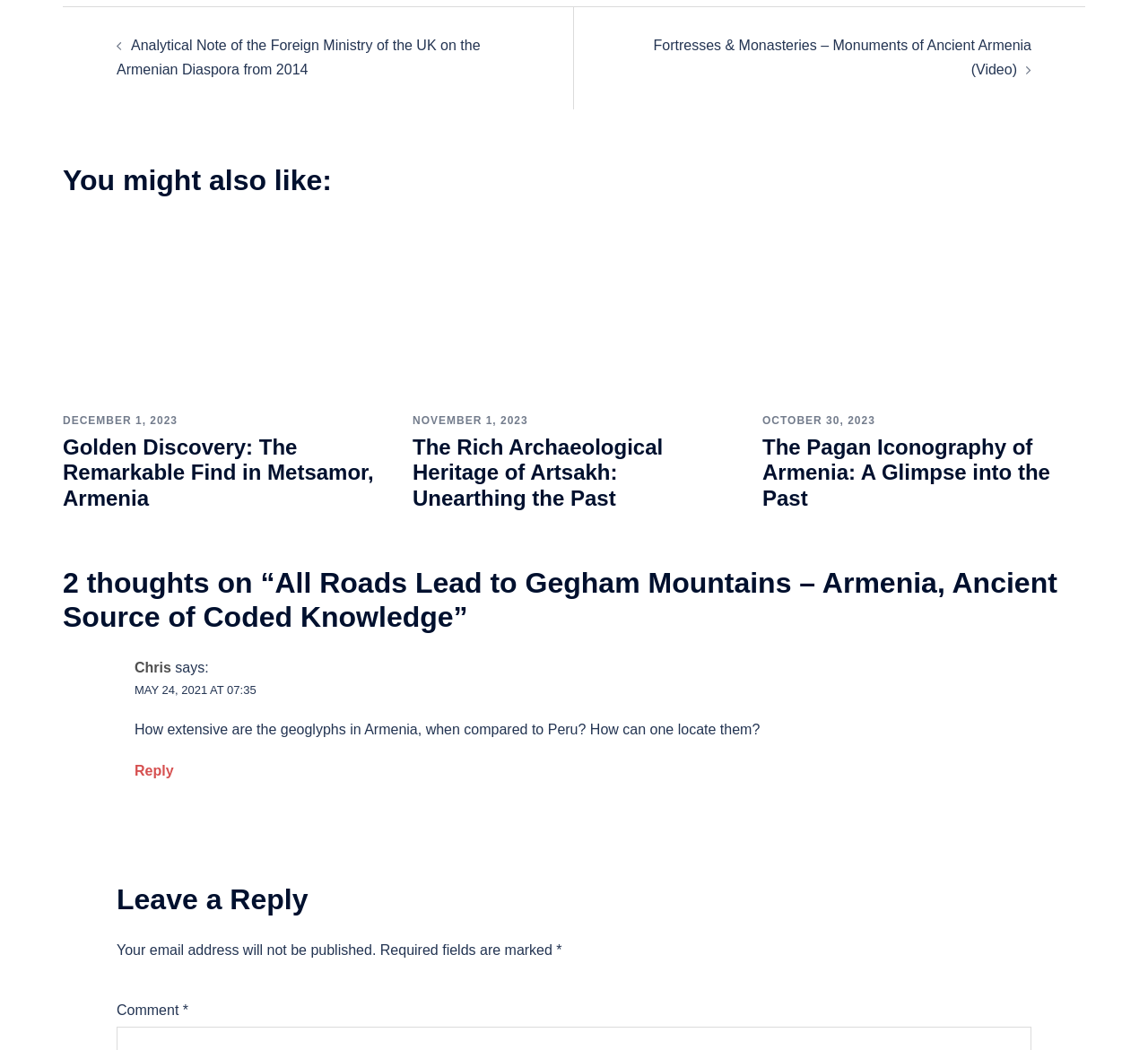How many images are on the webpage?
Based on the image, give a concise answer in the form of a single word or short phrase.

5